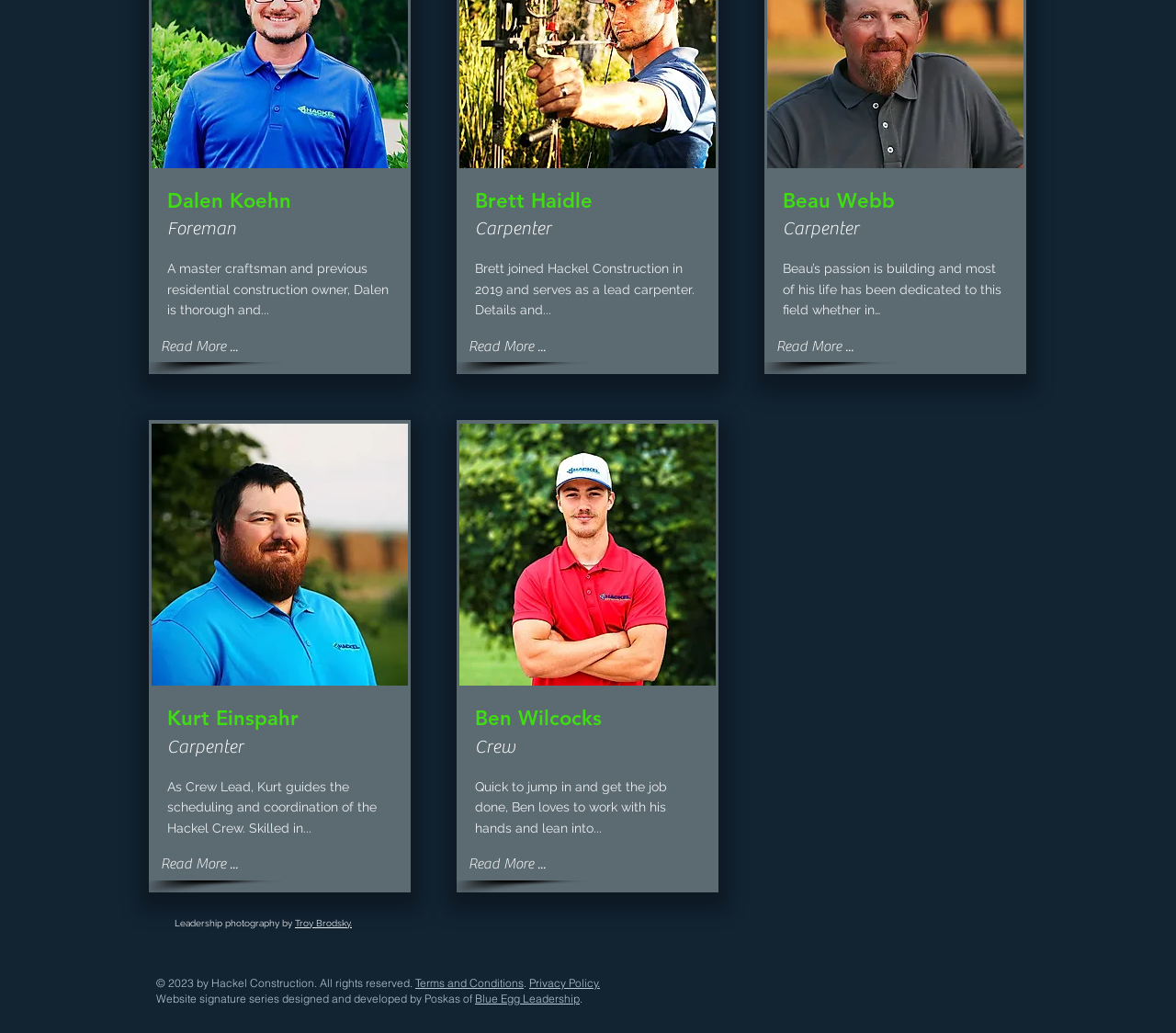Determine the bounding box coordinates for the area you should click to complete the following instruction: "Visit Hackel Construction's Facebook page".

[0.75, 0.945, 0.773, 0.972]